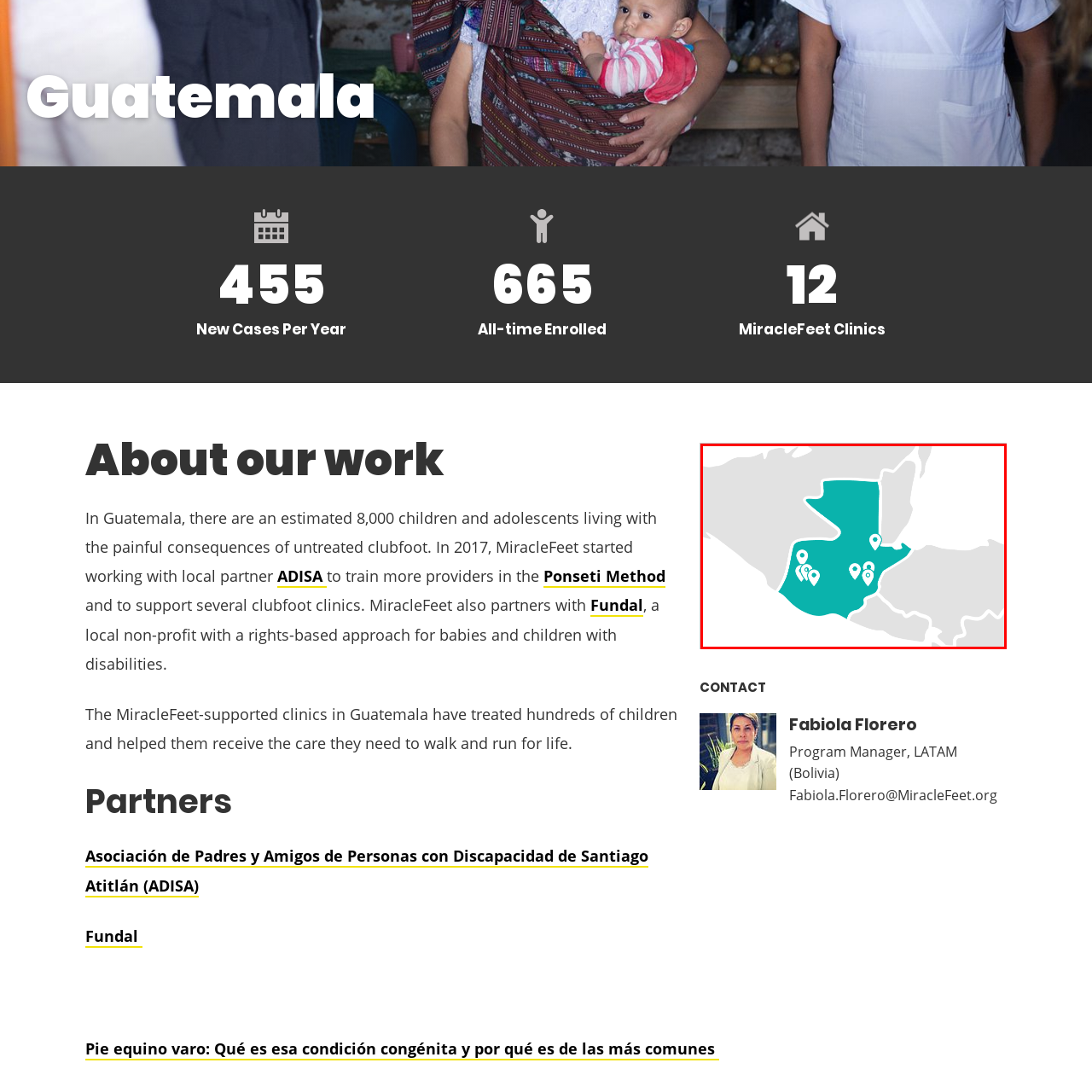Provide an extensive and detailed caption for the image section enclosed by the red boundary.

The image displays a map of Guatemala, highlighted in a vibrant teal color against a muted gray background that represents Central America. Various marker icons are scattered across the map, indicating specific locations related to health services or initiatives, particularly focusing on the MiracleFeet organization's outreach efforts. This visualization emphasizes the areas where clinics are established to assist children affected by clubfoot, showcasing the organization's commitment to providing essential care and support in Guatemala.